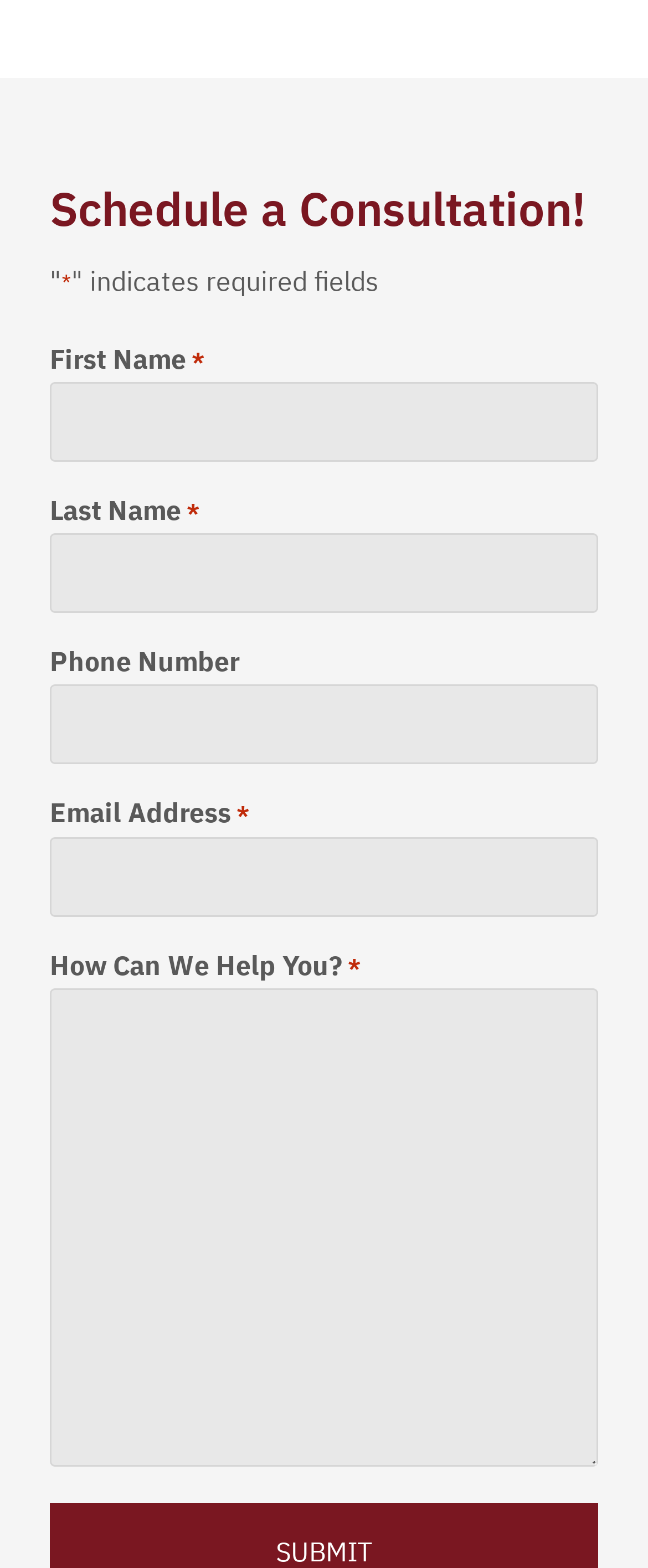Is the phone number field required?
Refer to the image and give a detailed response to the question.

The phone number field does not have an asterisk (*) indicating that it is required. This suggests that the user is not required to enter a phone number to submit the form.